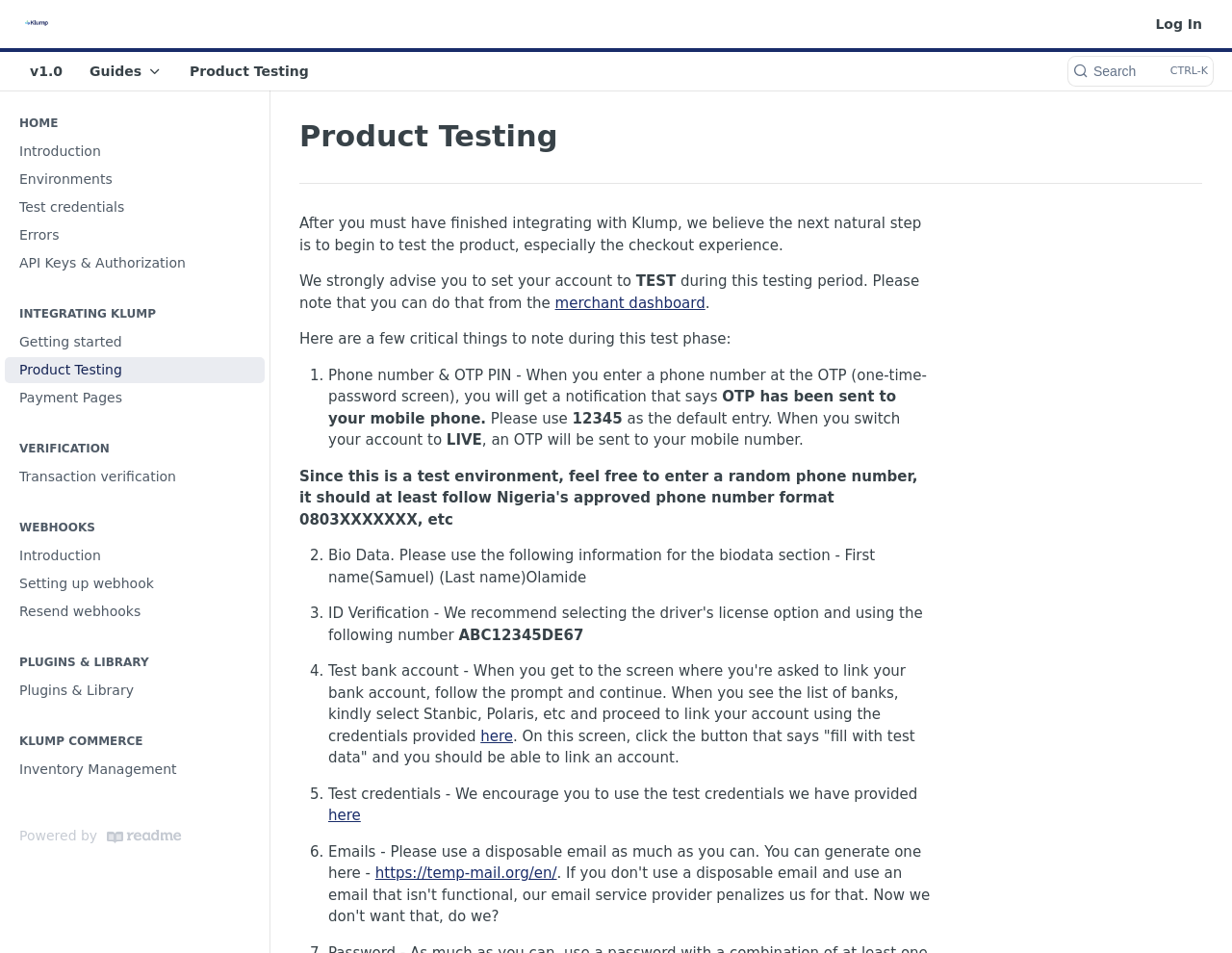Please identify the bounding box coordinates of the clickable area that will allow you to execute the instruction: "Go to the 'Introduction' page".

[0.004, 0.145, 0.215, 0.173]